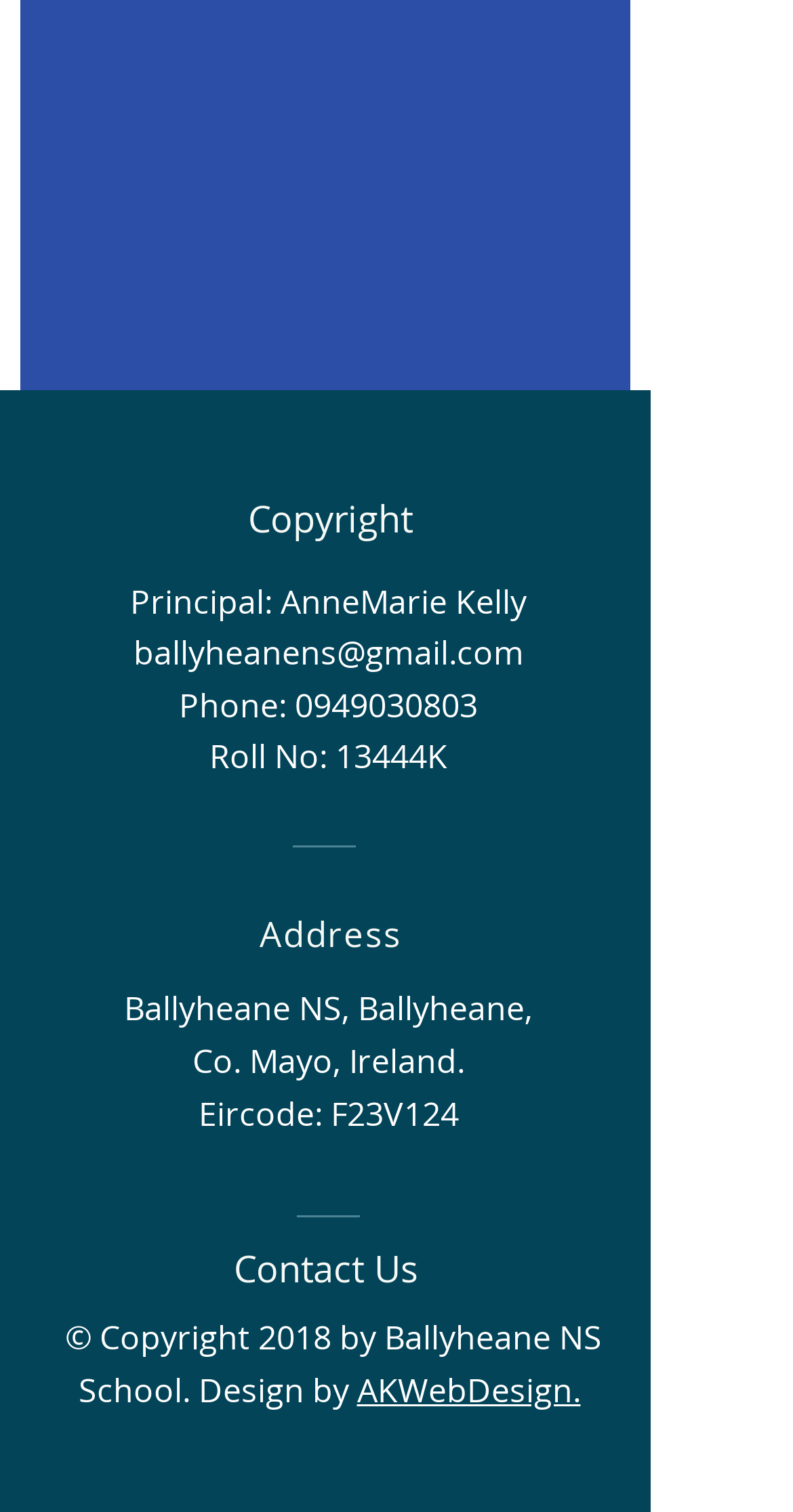Please provide a brief answer to the following inquiry using a single word or phrase:
What is the school's Eircode?

F23V124